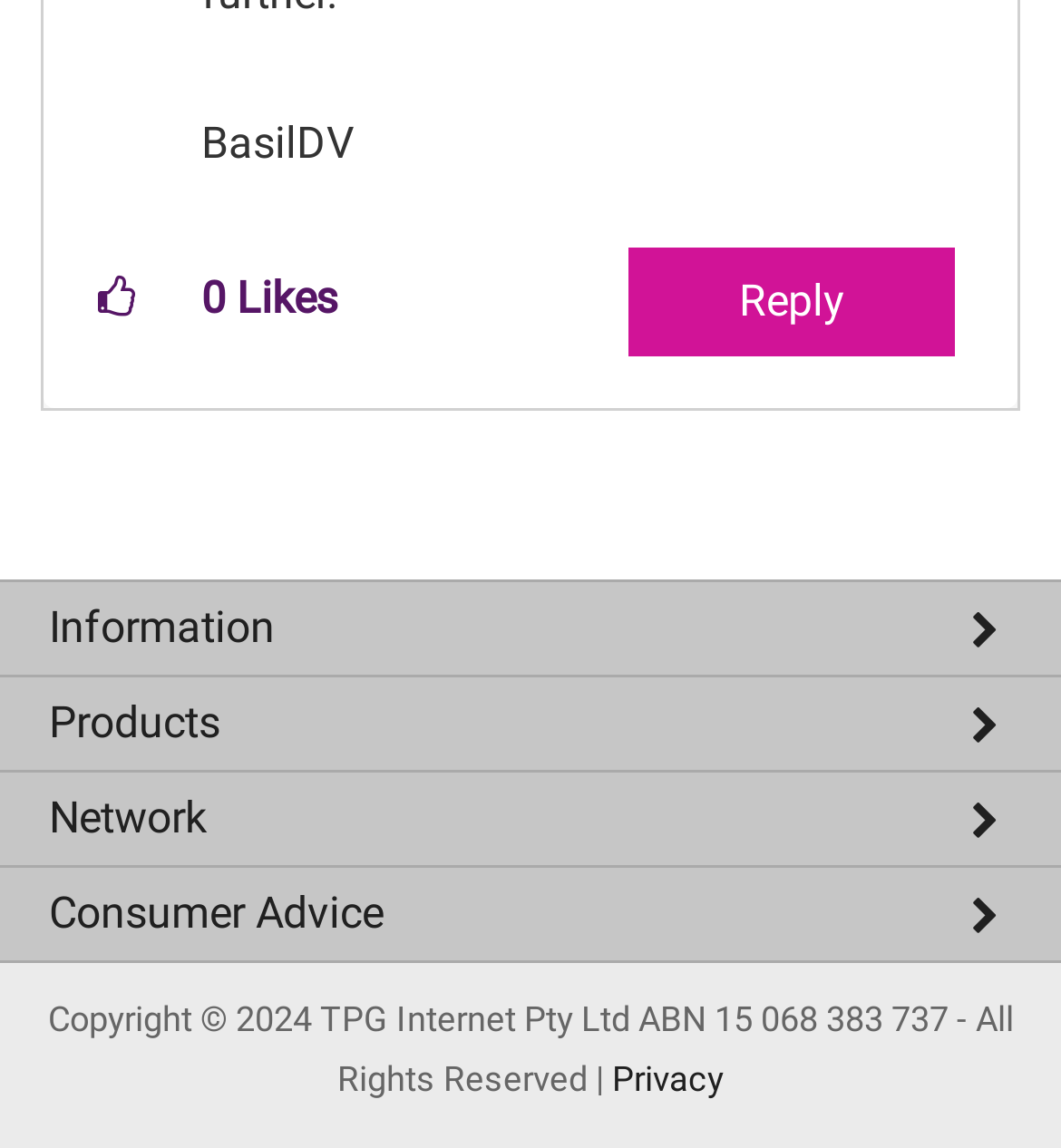Using the format (top-left x, top-left y, bottom-right x, bottom-right y), provide the bounding box coordinates for the described UI element. All values should be floating point numbers between 0 and 1: Fibre to the Building

[0.0, 0.898, 1.0, 0.972]